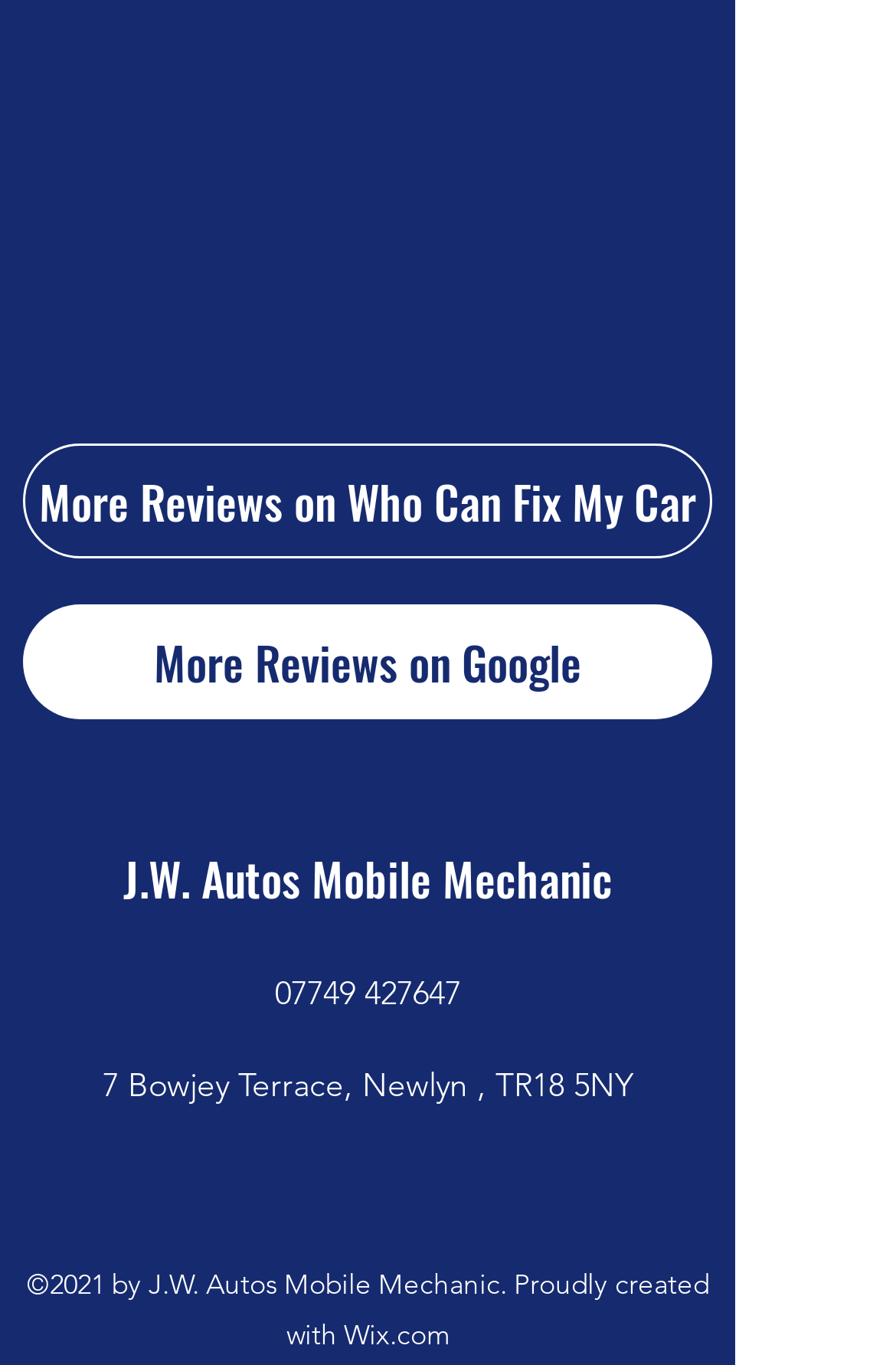How many social media links are there?
Based on the image, answer the question with as much detail as possible.

I found the social media links by looking at the list element with the text 'Social Bar' which contains three link elements with the texts 'Facebook', 'Instagram', and 'Twitter'.